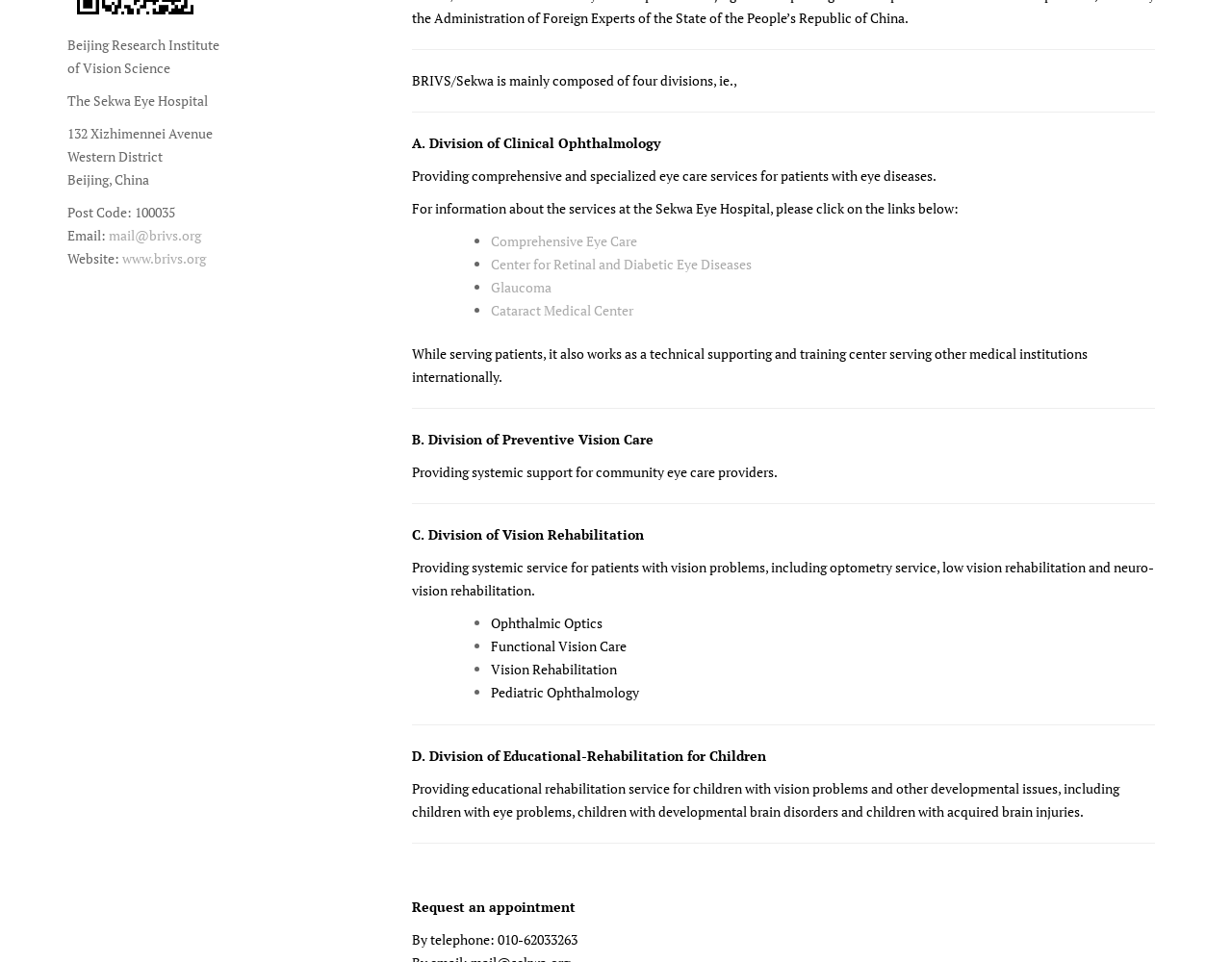Given the element description, predict the bounding box coordinates in the format (top-left x, top-left y, bottom-right x, bottom-right y). Make sure all values are between 0 and 1. Here is the element description: Cataract Medical Center

[0.398, 0.313, 0.514, 0.332]